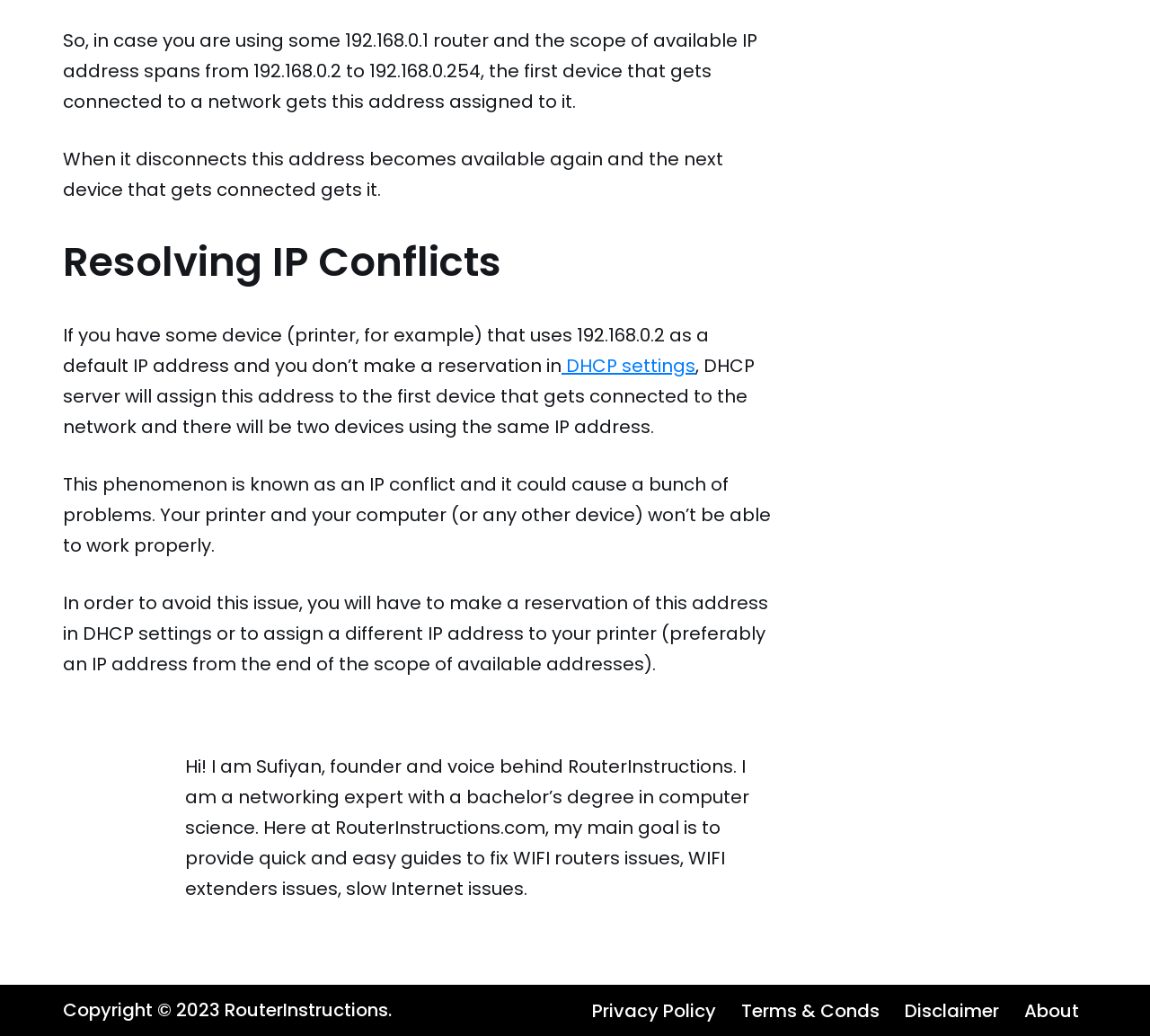Based on the image, please respond to the question with as much detail as possible:
What is the purpose of the website?

The purpose of the website is to provide quick and easy guides to fix WIFI routers issues, WIFI extenders issues, slow Internet issues, as mentioned in the text 'Here at RouterInstructions.com, my main goal is to provide quick and easy guides to fix WIFI routers issues, WIFI extenders issues, slow Internet issues.' at the bottom of the webpage.